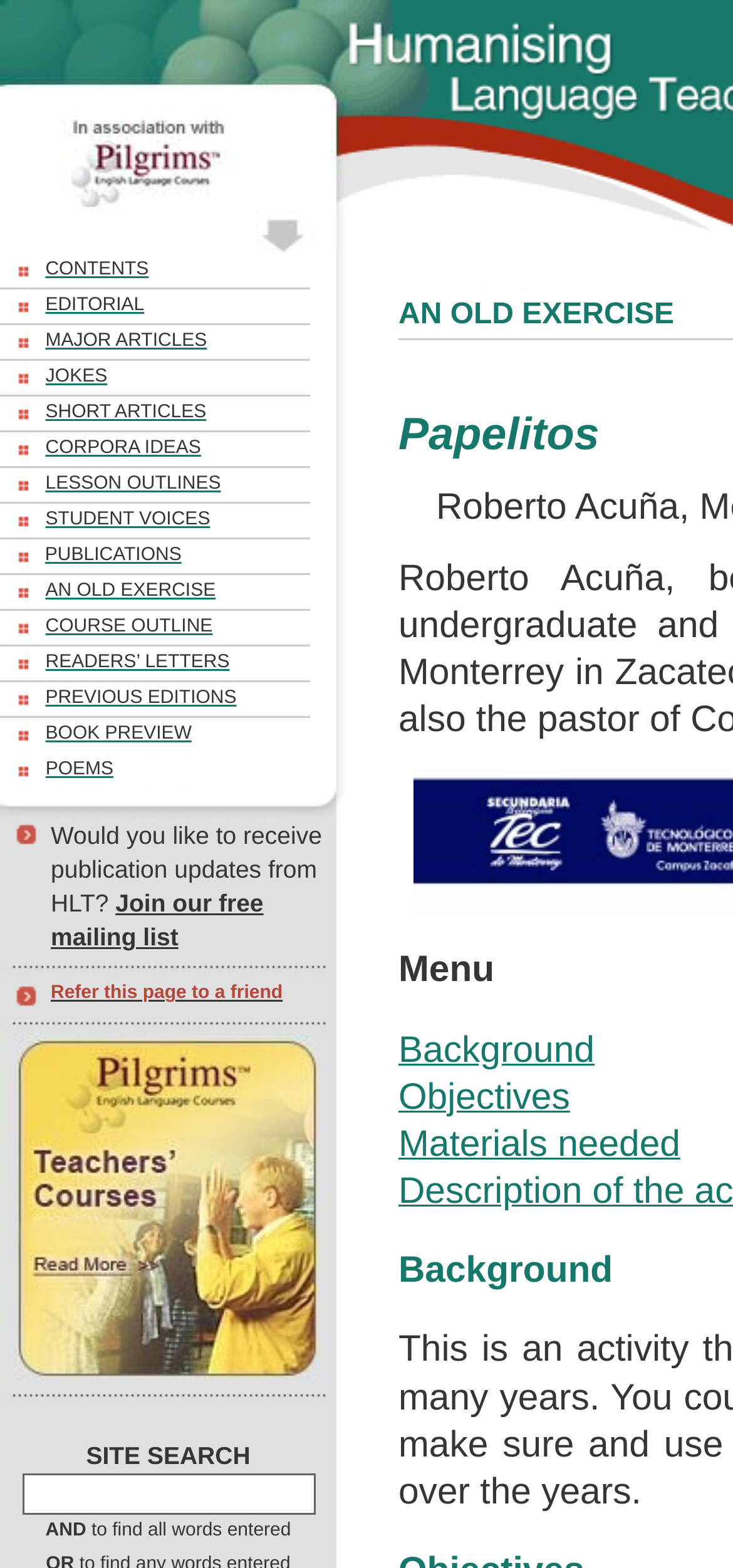Please locate the bounding box coordinates of the element's region that needs to be clicked to follow the instruction: "Click on the 'CONTENTS' link". The bounding box coordinates should be provided as four float numbers between 0 and 1, i.e., [left, top, right, bottom].

[0.062, 0.161, 0.203, 0.179]